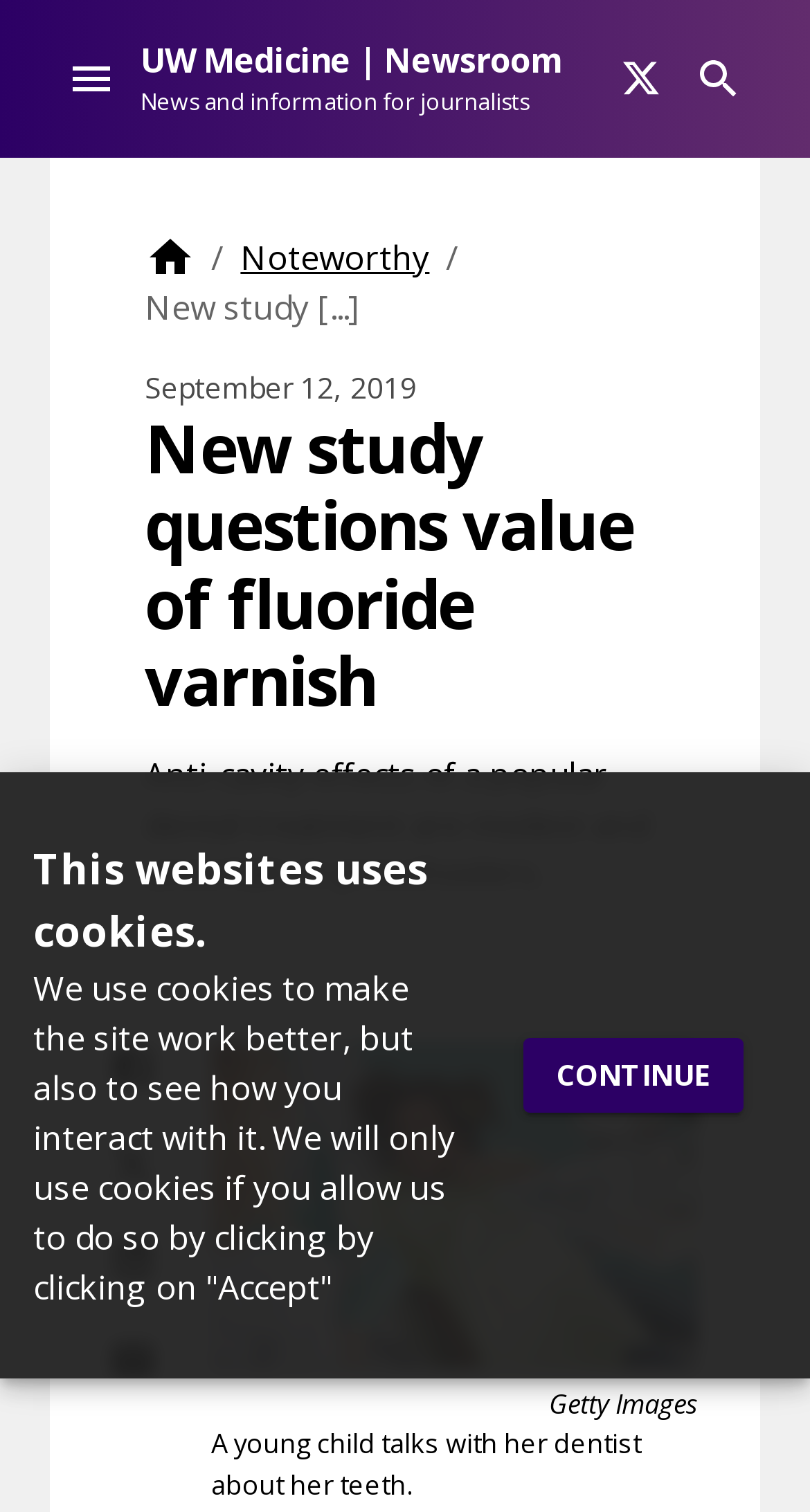Give a short answer using one word or phrase for the question:
What is the topic of the news article?

Fluoride varnish